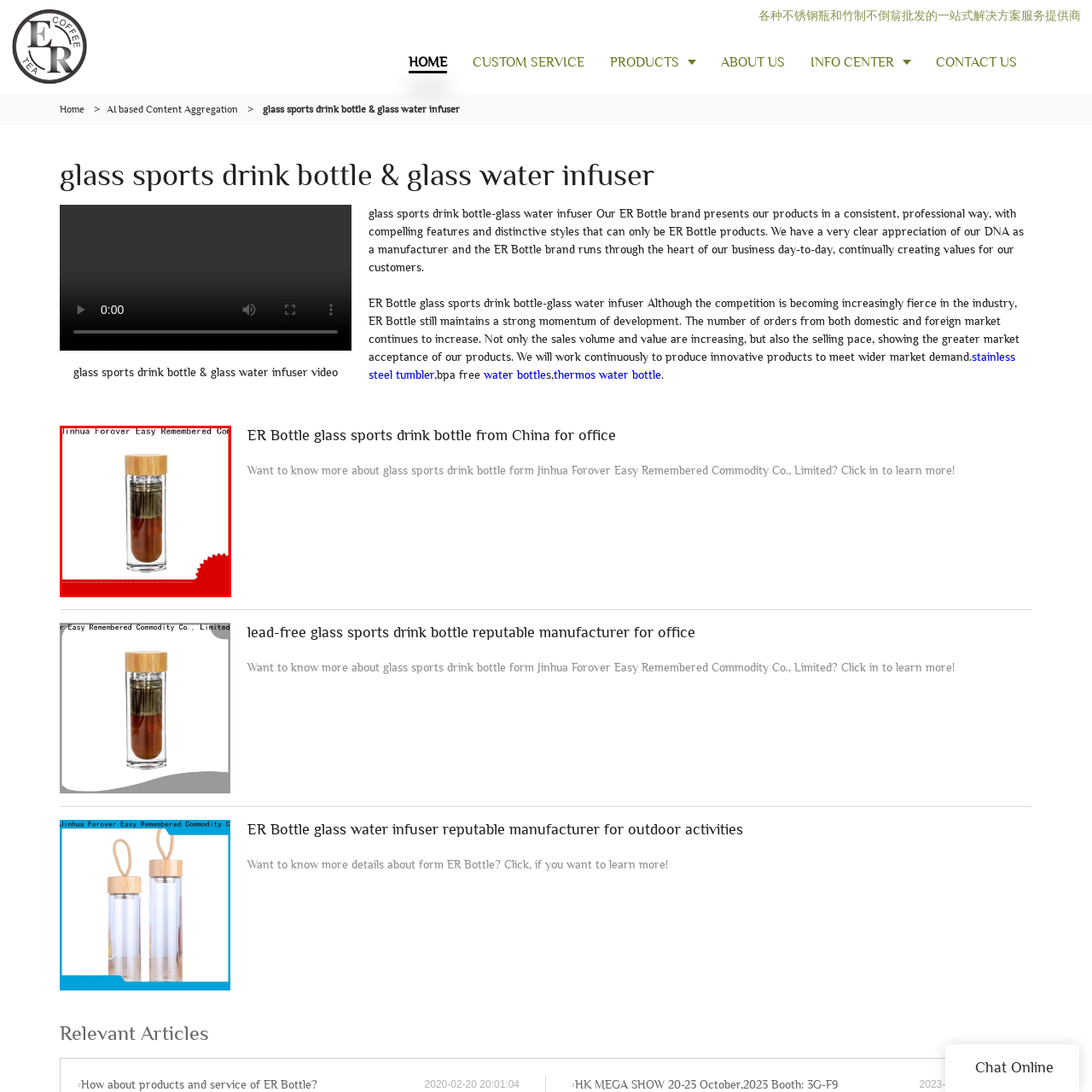What is the material of the bottle's cap? Focus on the image highlighted by the red bounding box and respond with a single word or a brief phrase.

Bamboo